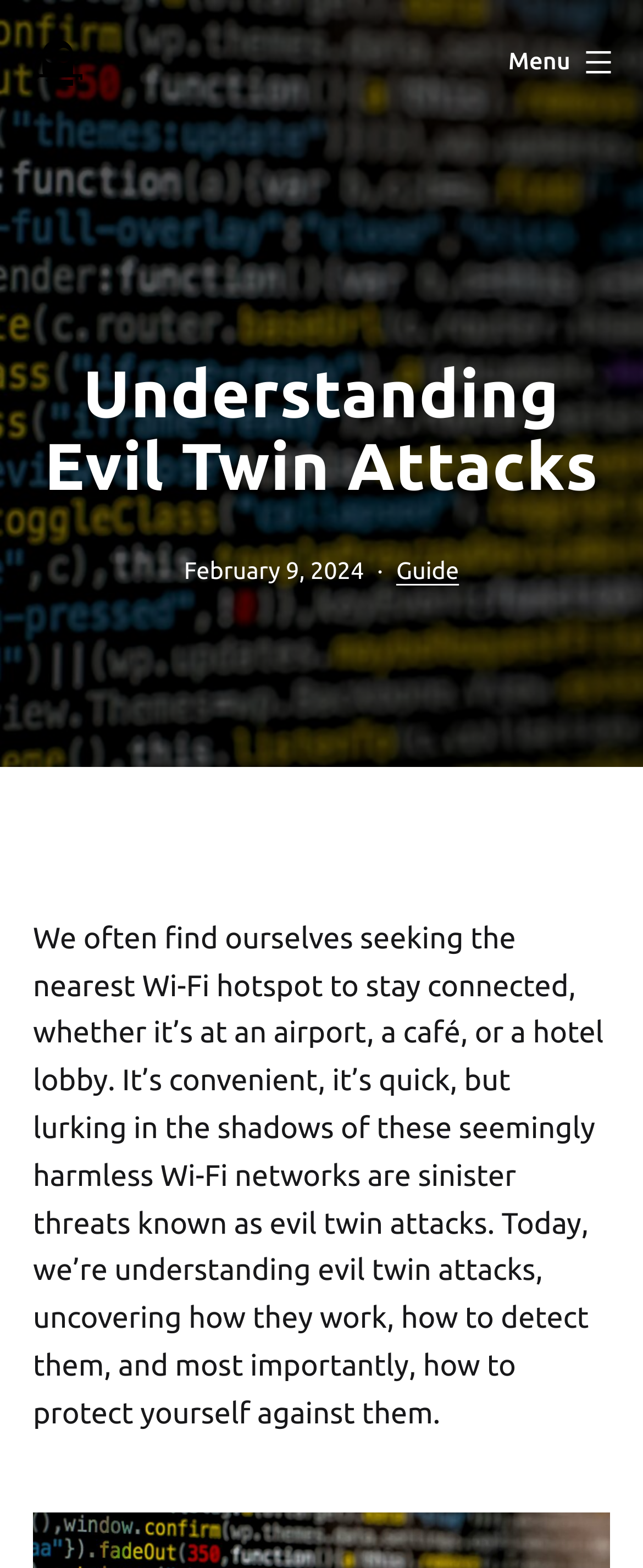Can you determine the main header of this webpage?

Understanding Evil Twin Attacks